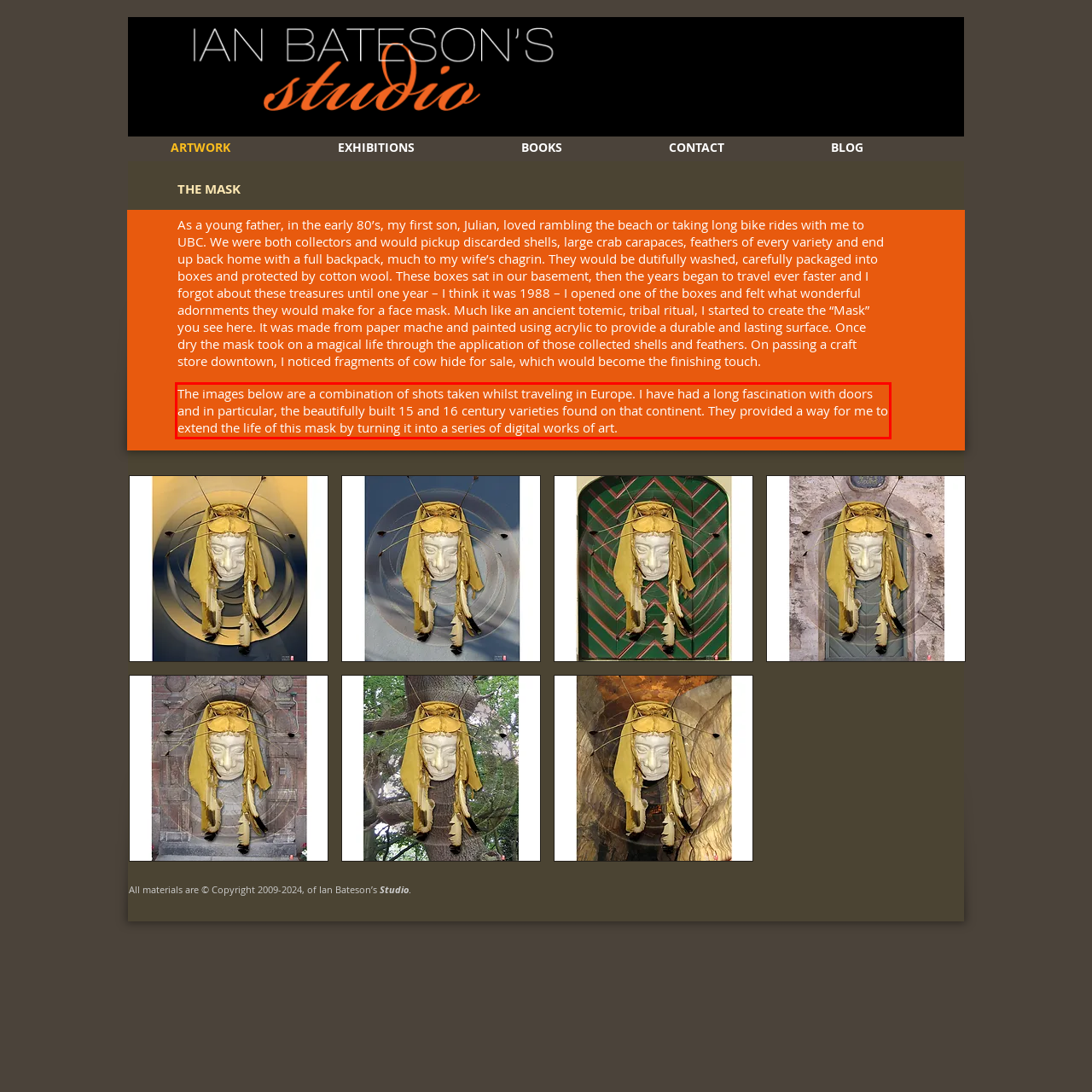Within the screenshot of a webpage, identify the red bounding box and perform OCR to capture the text content it contains.

The images below are a combination of shots taken whilst traveling in Europe. I have had a long fascination with doors and in particular, the beautifully built 15 and 16 century varieties found on that continent. They provided a way for me to extend the life of this mask by turning it into a series of digital works of art.